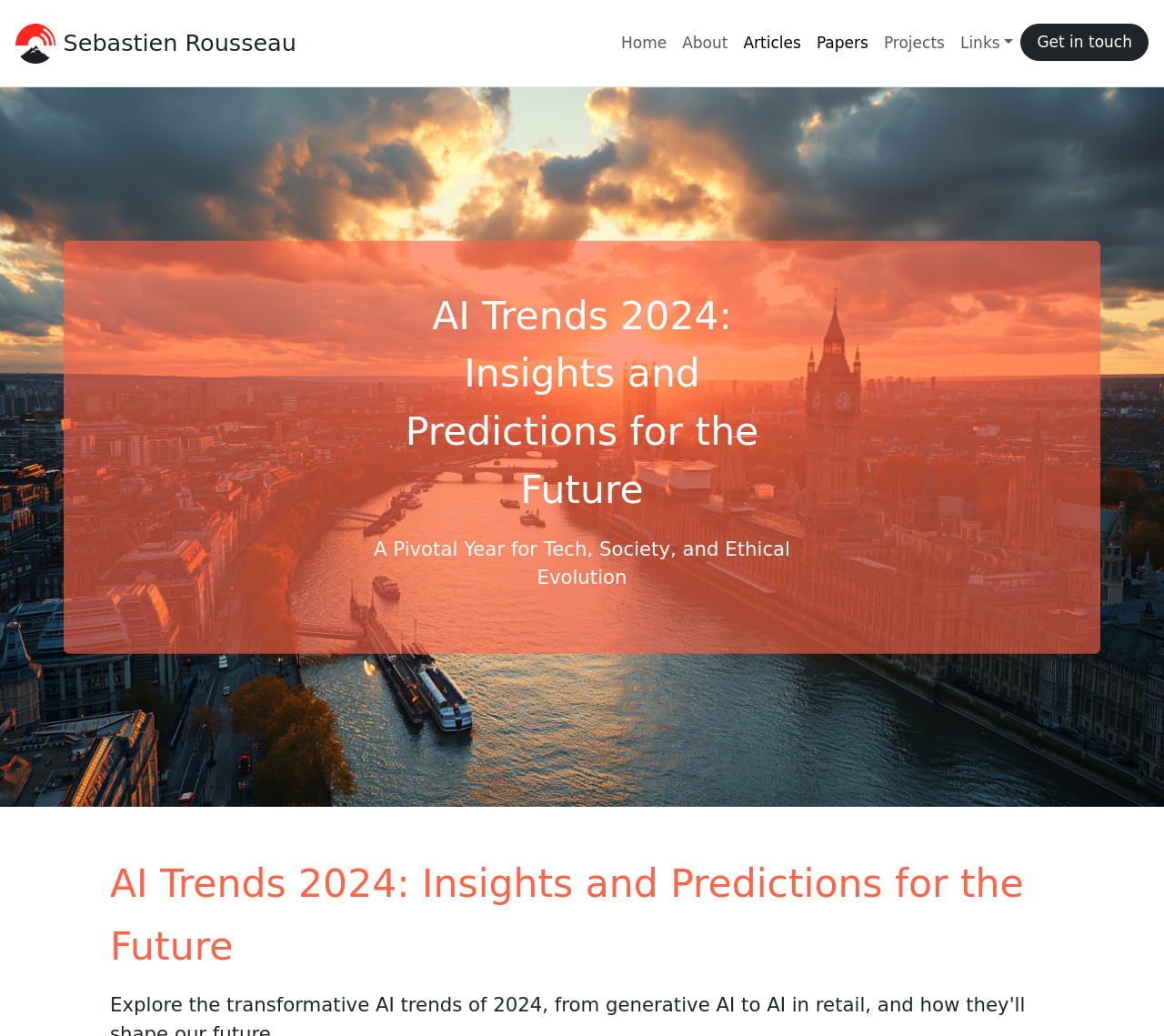What is the last link in the navigation menu?
Based on the image, give a concise answer in the form of a single word or short phrase.

Get in touch